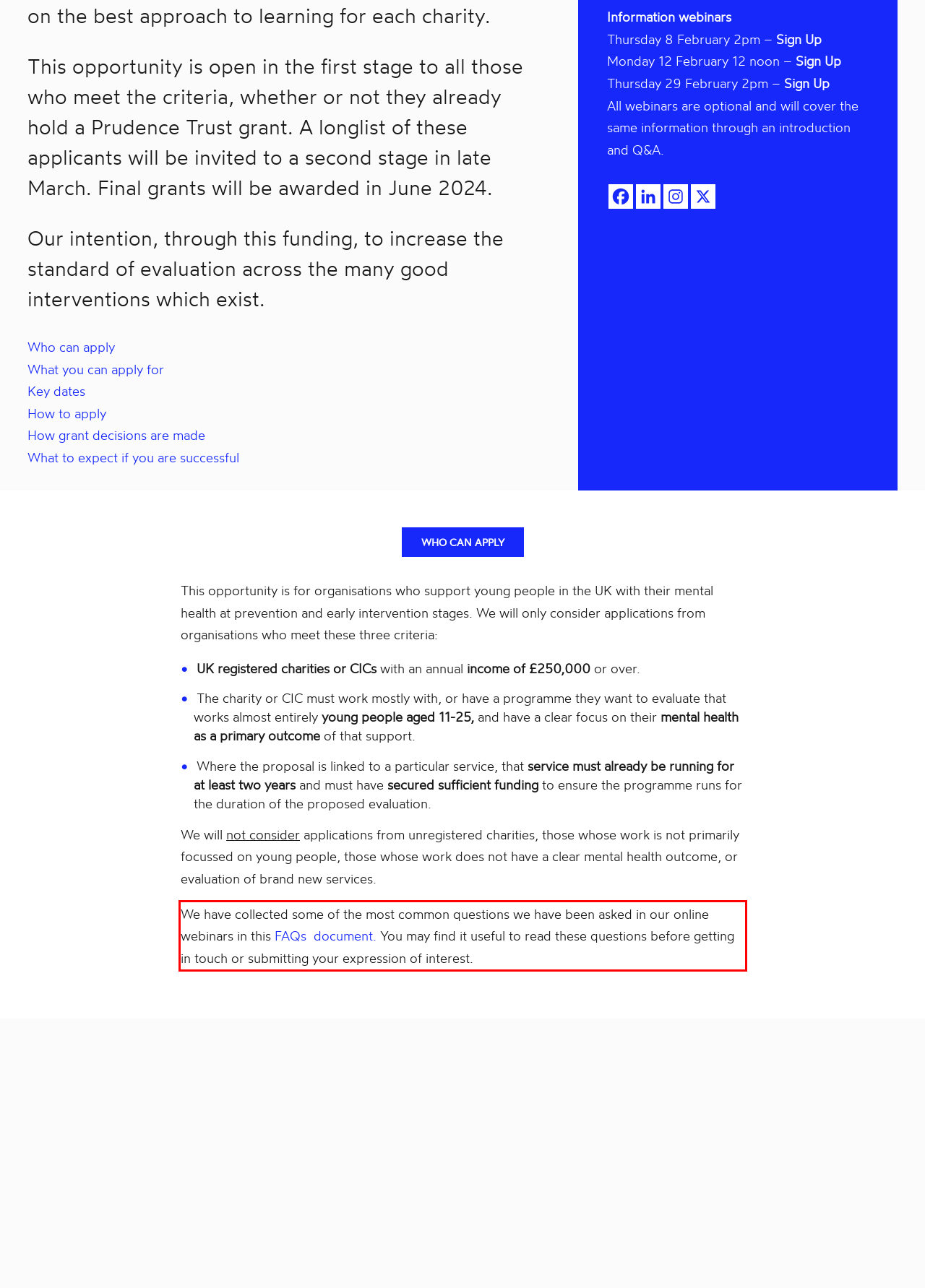Given the screenshot of a webpage, identify the red rectangle bounding box and recognize the text content inside it, generating the extracted text.

We have collected some of the most common questions we have been asked in our online webinars in this FAQs document. You may find it useful to read these questions before getting in touch or submitting your expression of interest.